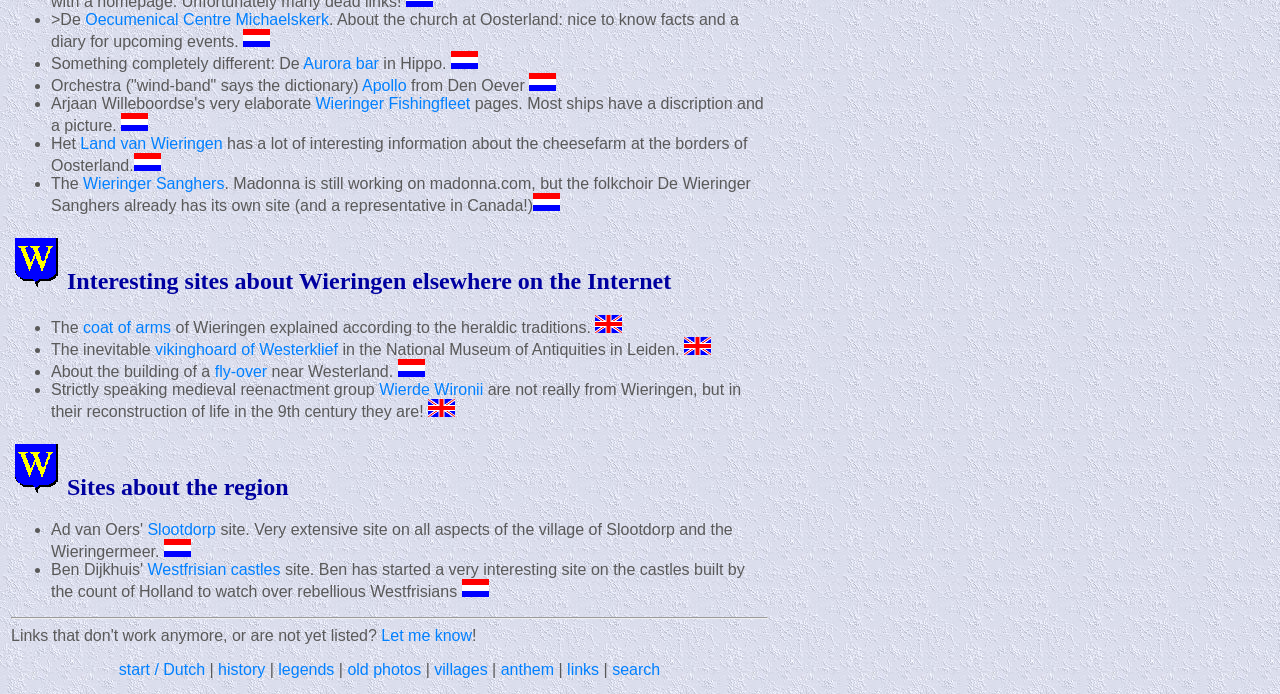Show the bounding box coordinates for the HTML element described as: "Land van Wieringen".

[0.063, 0.195, 0.174, 0.219]